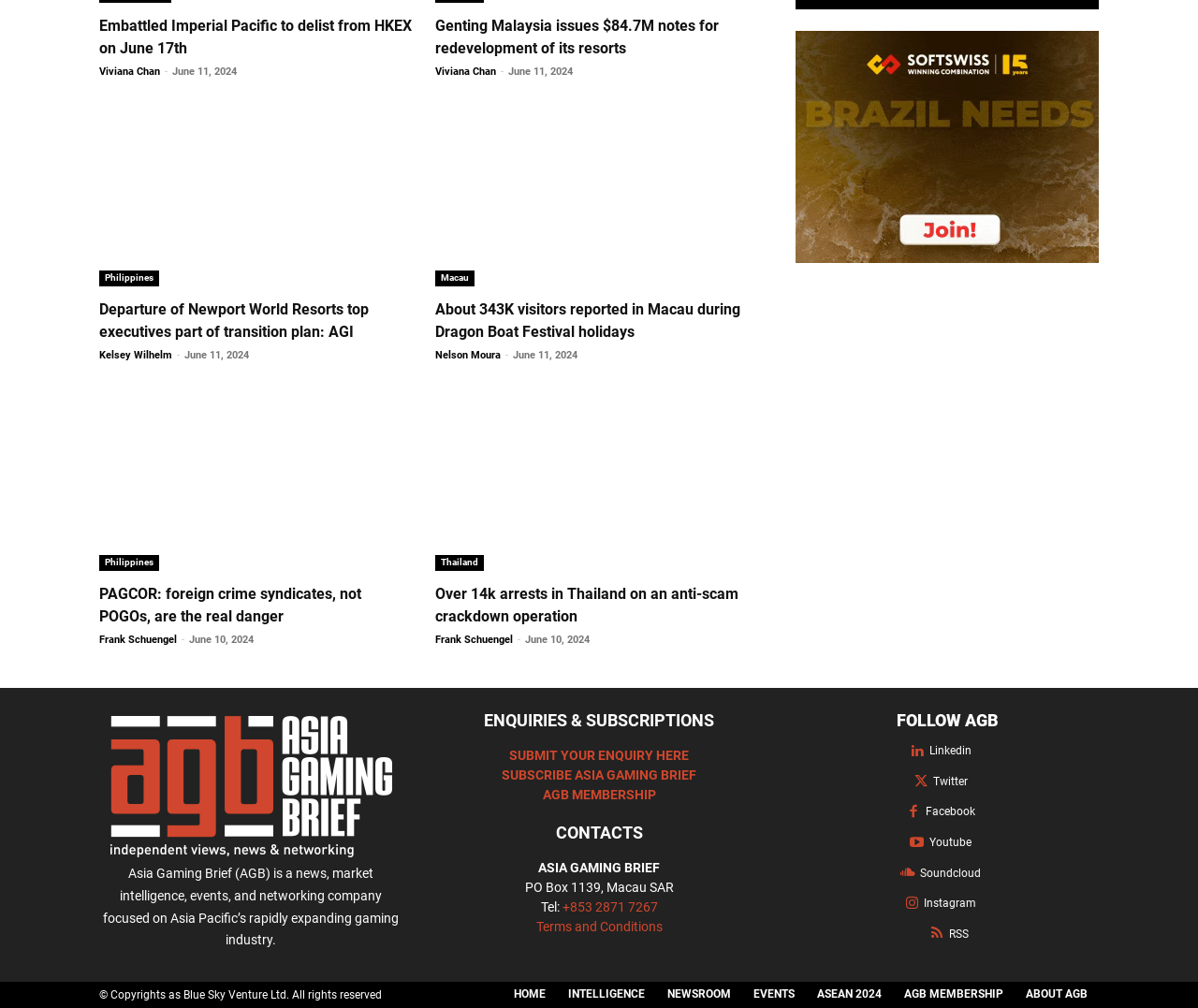How many visitors were reported in Macau during Dragon Boat Festival holidays?
Based on the image, answer the question with a single word or brief phrase.

343K